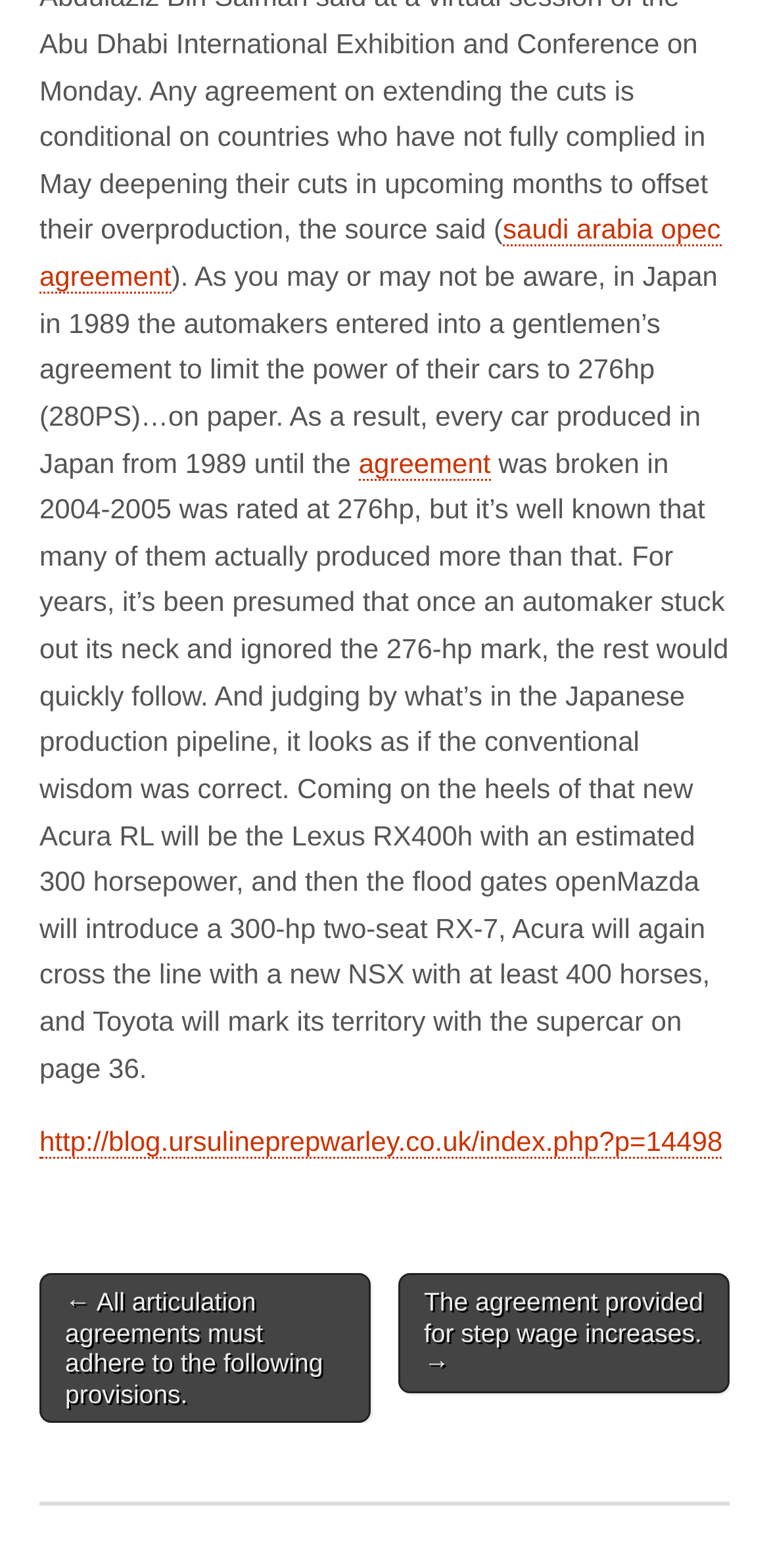What is the topic of the article?
Please answer the question as detailed as possible based on the image.

Based on the text content of the webpage, it appears to be discussing the gentlemen's agreement among Japanese automakers to limit the power of their cars to 276hp, and how this agreement was broken in 2004-2005.